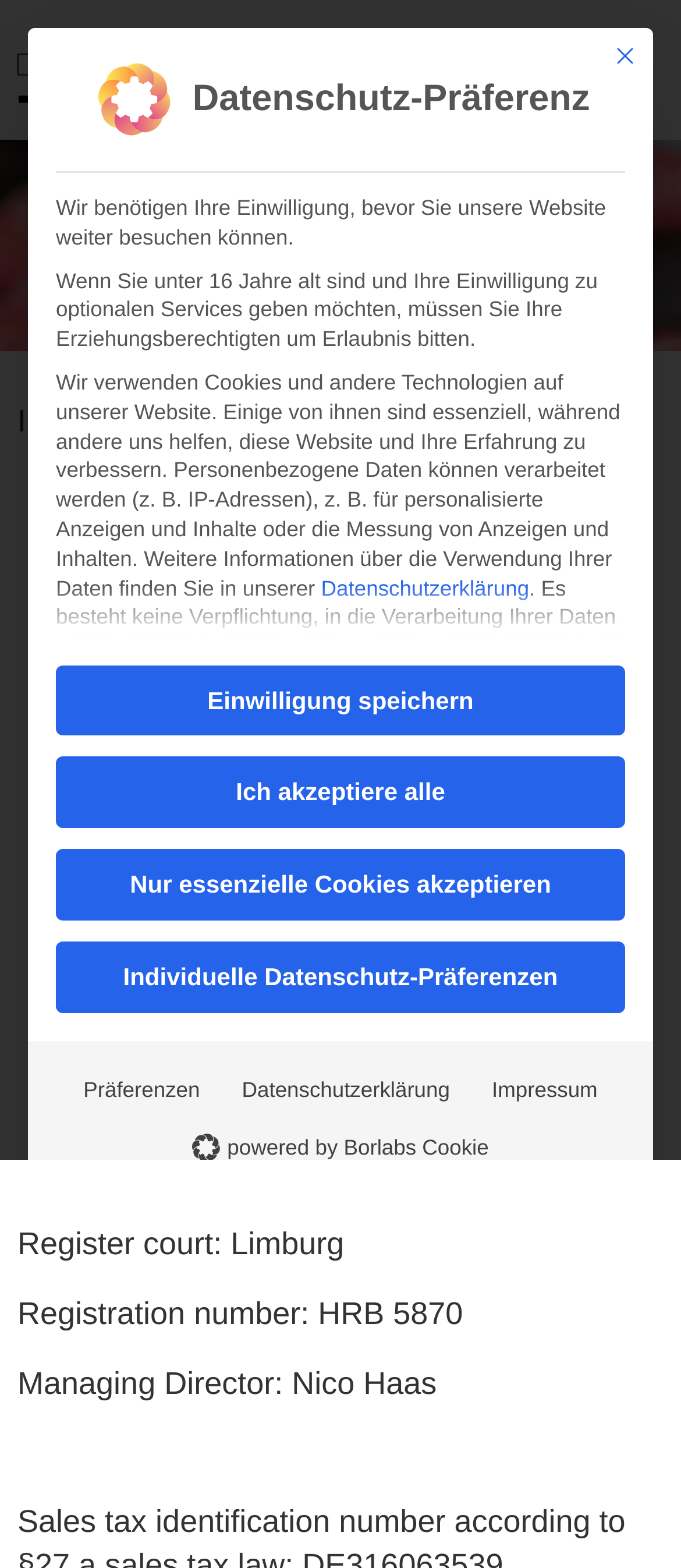Examine the image carefully and respond to the question with a detailed answer: 
What is the main topic of the alert dialog?

The alert dialog has a heading 'Datenschutz-Präferenz' which translates to 'Data protection preferences', and the content of the dialog is related to data protection and cookie settings.